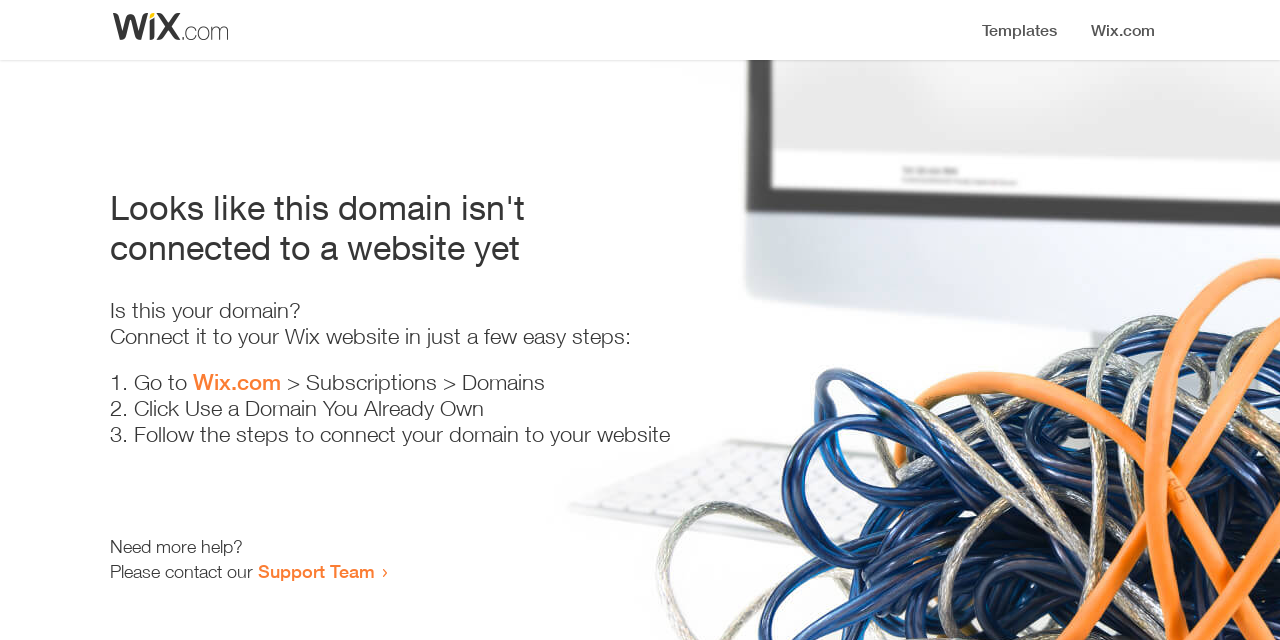Summarize the webpage with a detailed and informative caption.

The webpage appears to be an error page, indicating that a domain is not connected to a website yet. At the top, there is a small image, likely a logo or icon. Below the image, a prominent heading reads "Looks like this domain isn't connected to a website yet". 

Underneath the heading, there is a series of instructions to connect the domain to a Wix website. The instructions are divided into three steps, each marked with a numbered list marker (1., 2., and 3.). The first step involves going to Wix.com, followed by navigating to the Subscriptions and Domains section. The second step is to click "Use a Domain You Already Own", and the third step is to follow the instructions to connect the domain to the website.

At the bottom of the page, there is a section offering additional help, with a message "Need more help?" followed by an invitation to contact the Support Team via a link.